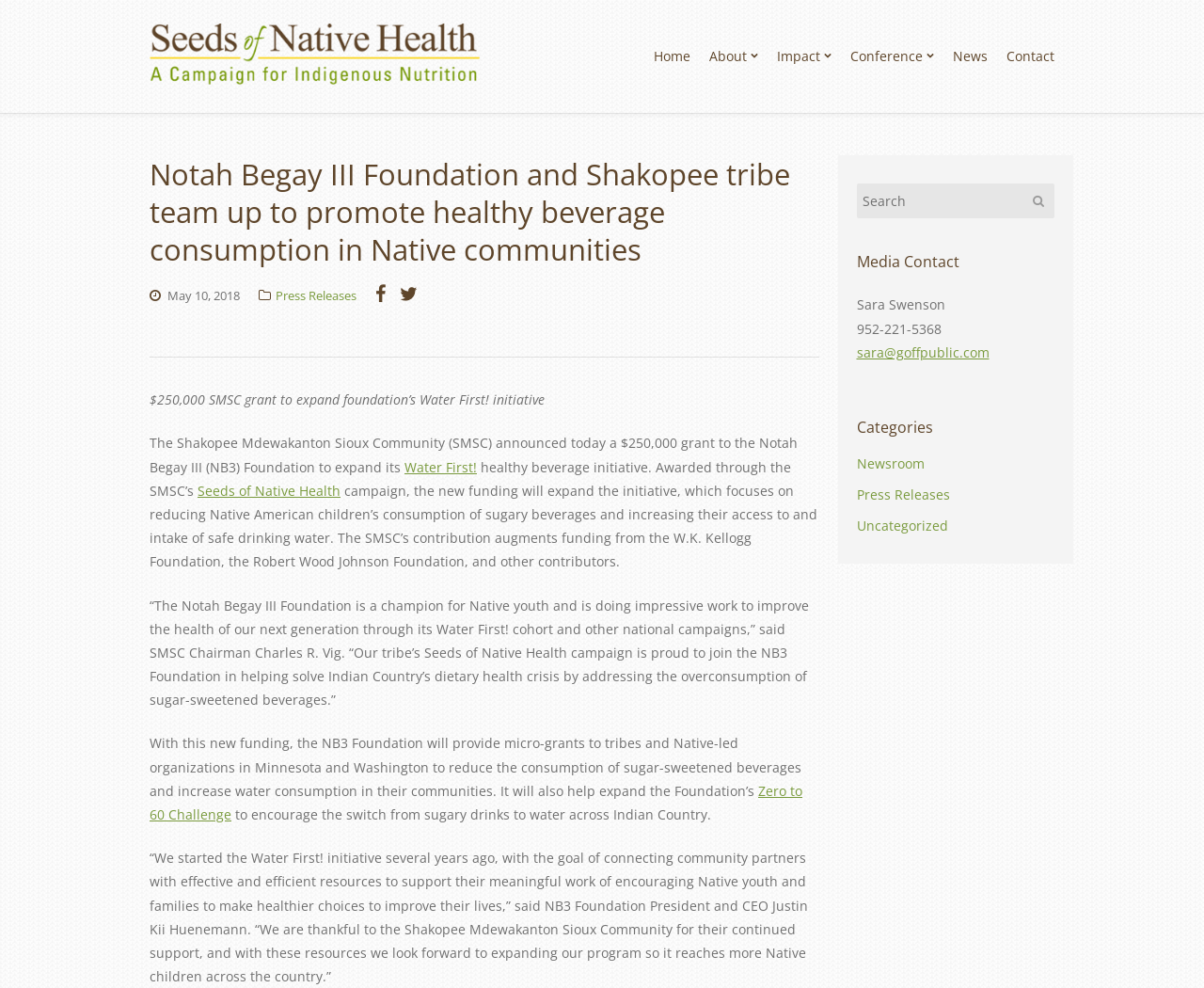What is the name of the campaign that the SMSC is proud to join?
Utilize the information in the image to give a detailed answer to the question.

The question asks for the name of the campaign that the SMSC is proud to join. From the webpage, we can see that SMSC Chairman Charles R. Vig said that their tribe’s Seeds of Native Health campaign is proud to join the NB3 Foundation in helping solve Indian Country’s dietary health crisis.